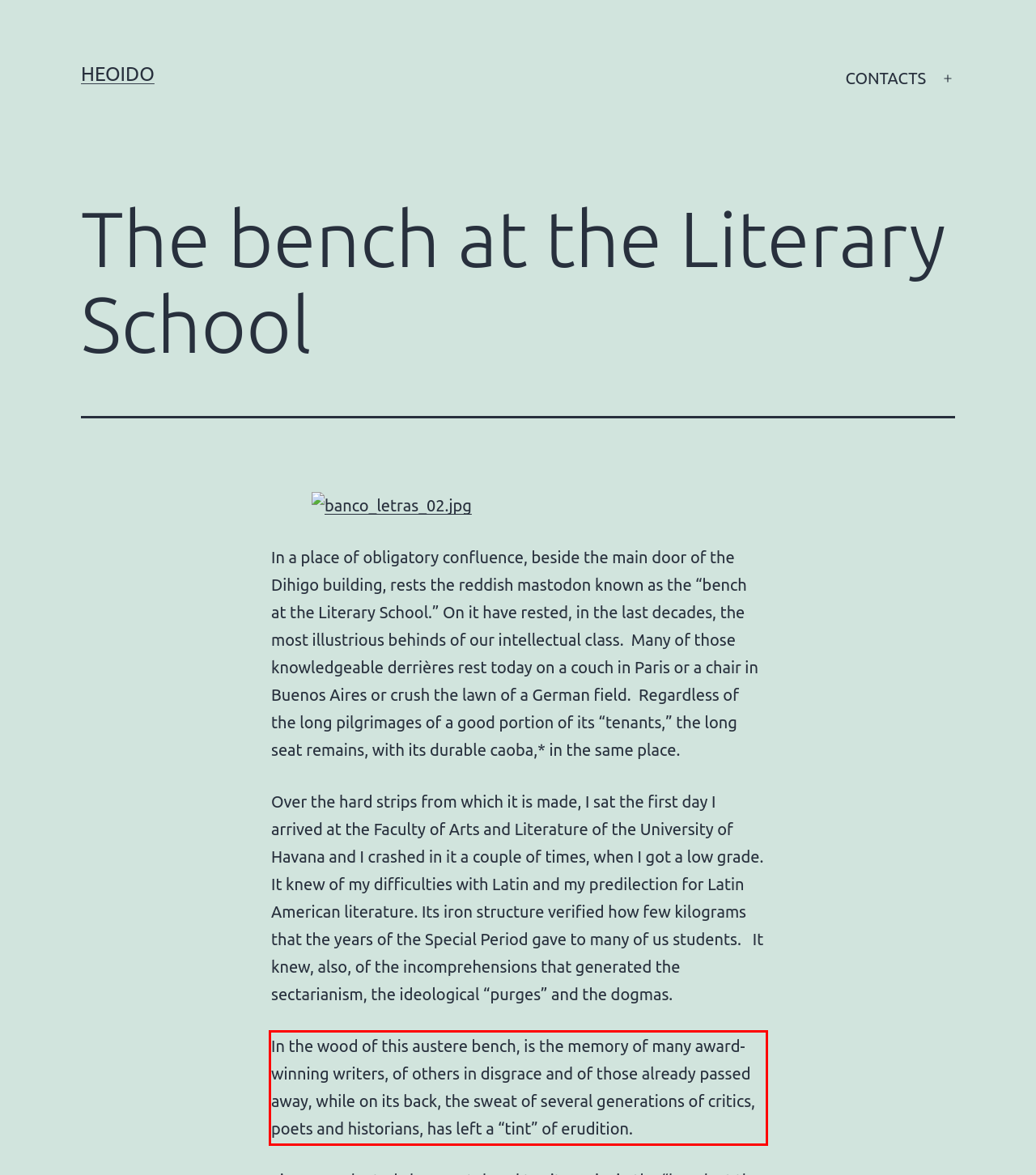Locate the red bounding box in the provided webpage screenshot and use OCR to determine the text content inside it.

In the wood of this austere bench, is the memory of many award-winning writers, of others in disgrace and of those already passed away, while on its back, the sweat of several generations of critics, poets and historians, has left a “tint” of erudition.